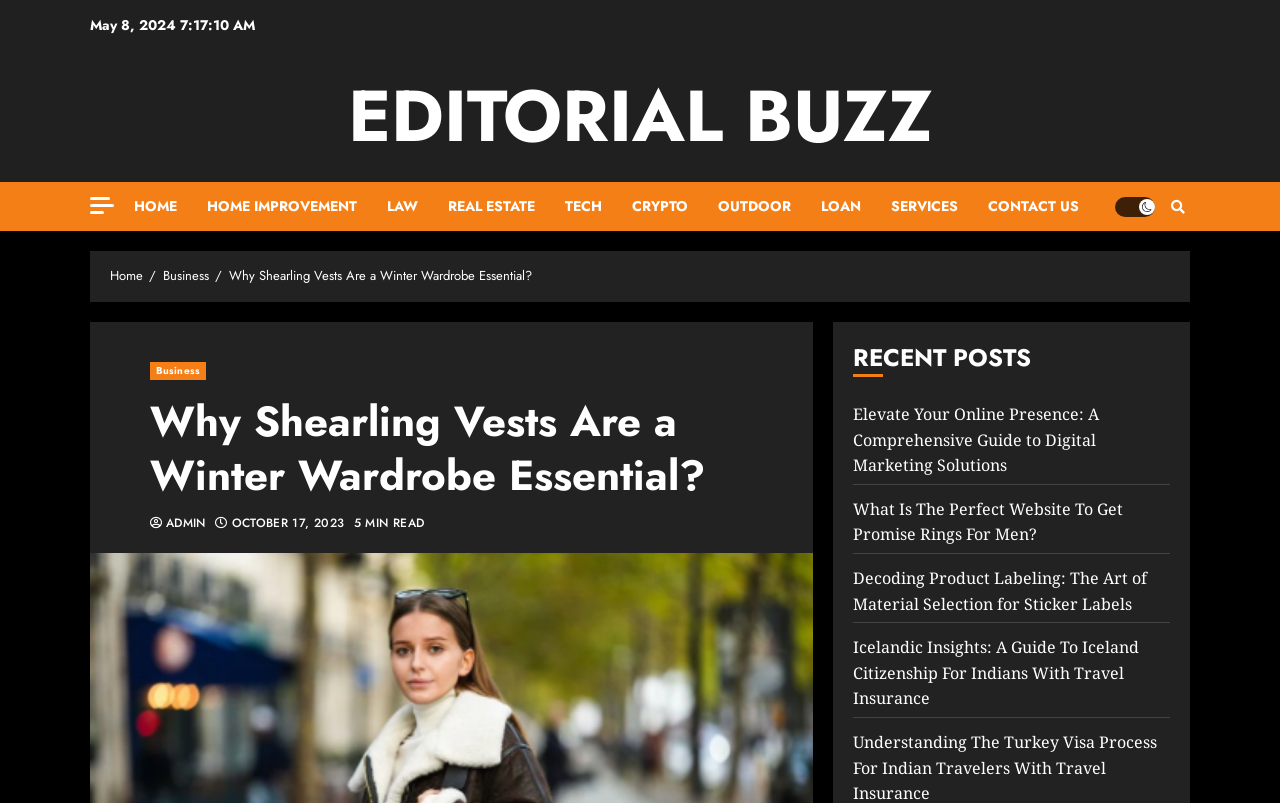Please find the bounding box coordinates of the element that needs to be clicked to perform the following instruction: "read recent post about digital marketing solutions". The bounding box coordinates should be four float numbers between 0 and 1, represented as [left, top, right, bottom].

[0.667, 0.502, 0.859, 0.594]